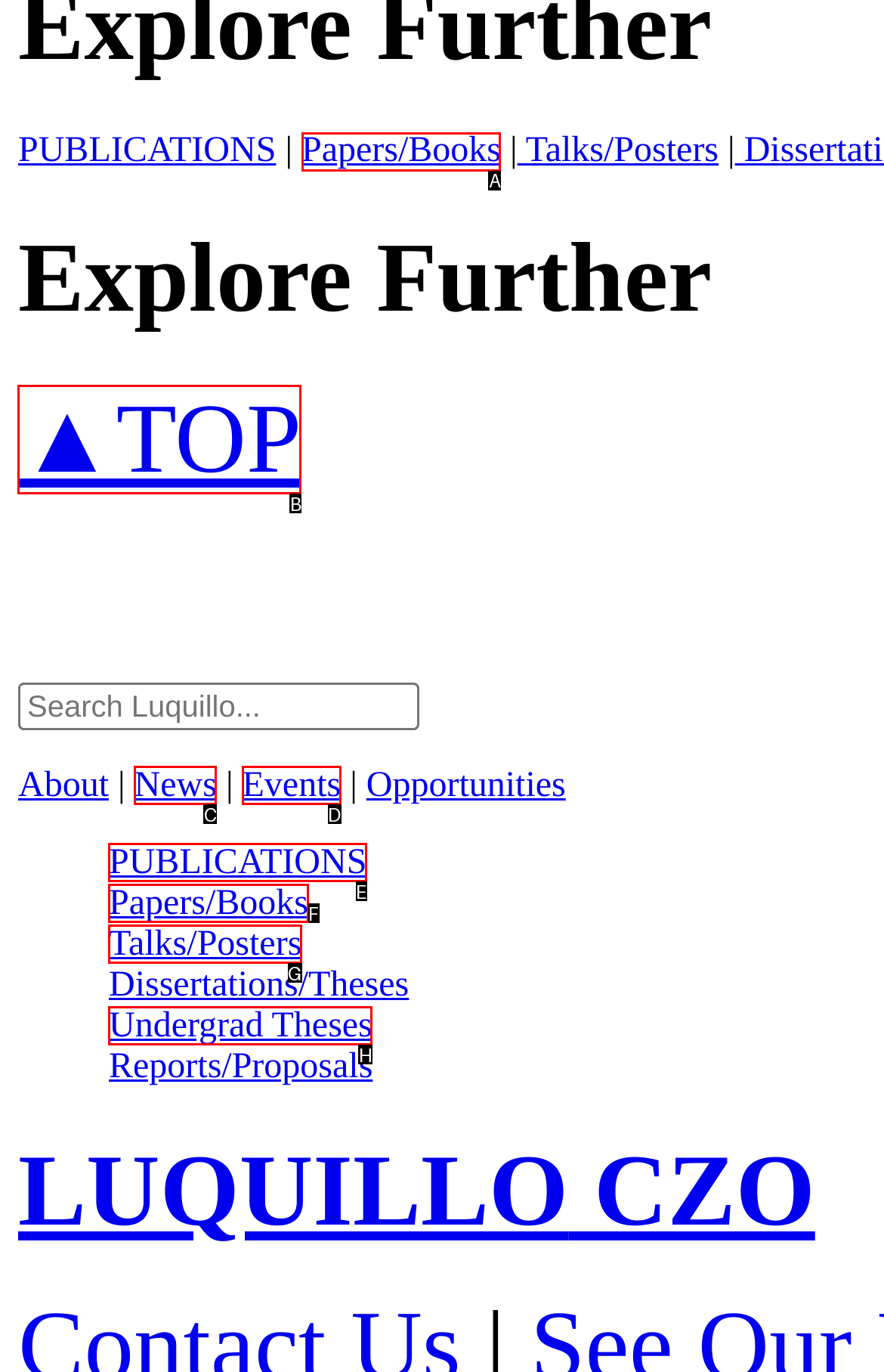Match the HTML element to the given description: Events
Indicate the option by its letter.

D